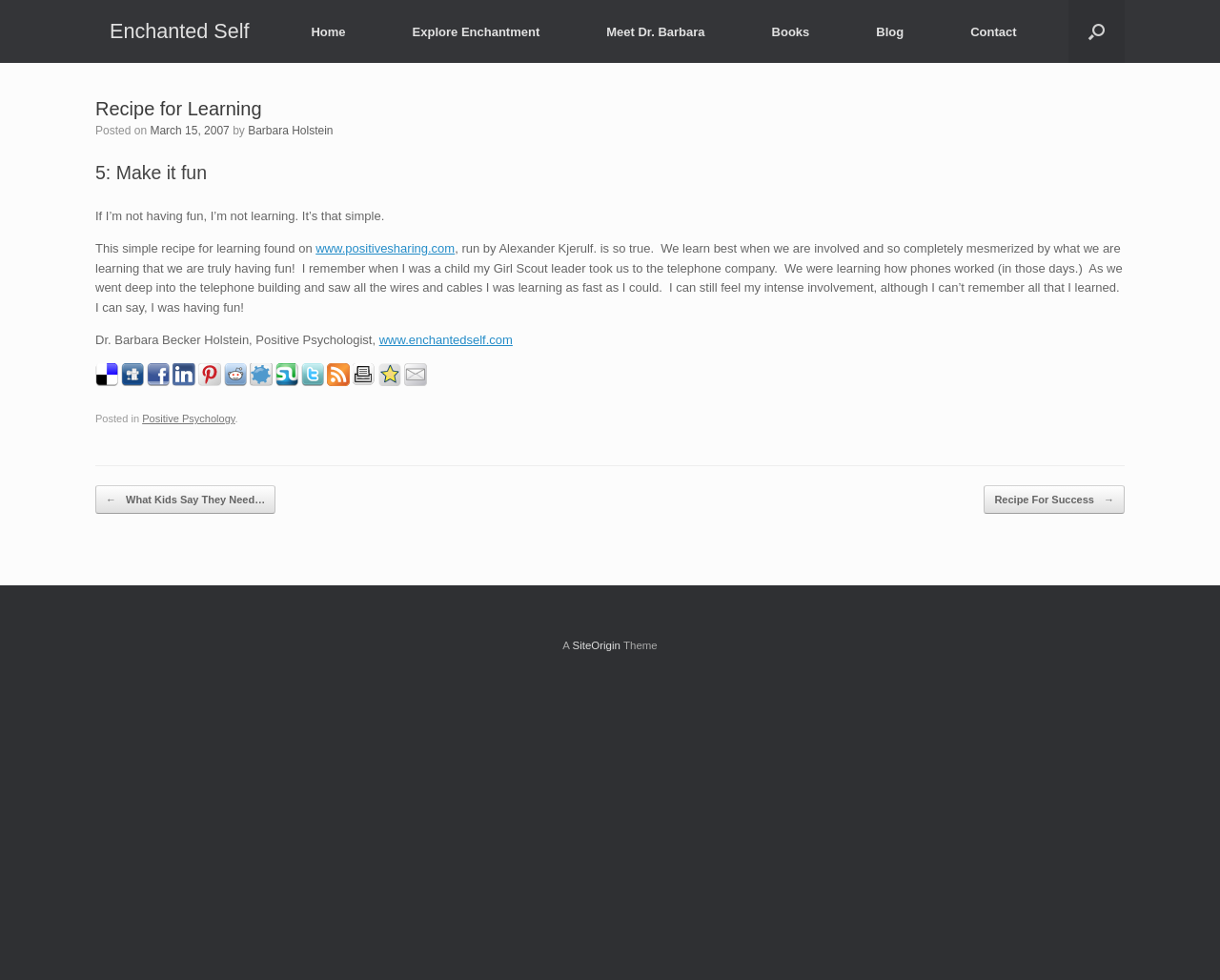What is the date of the article?
Provide a detailed and well-explained answer to the question.

The article is dated March 15, 2007, which is mentioned in the text 'Posted on March 15, 2007'.